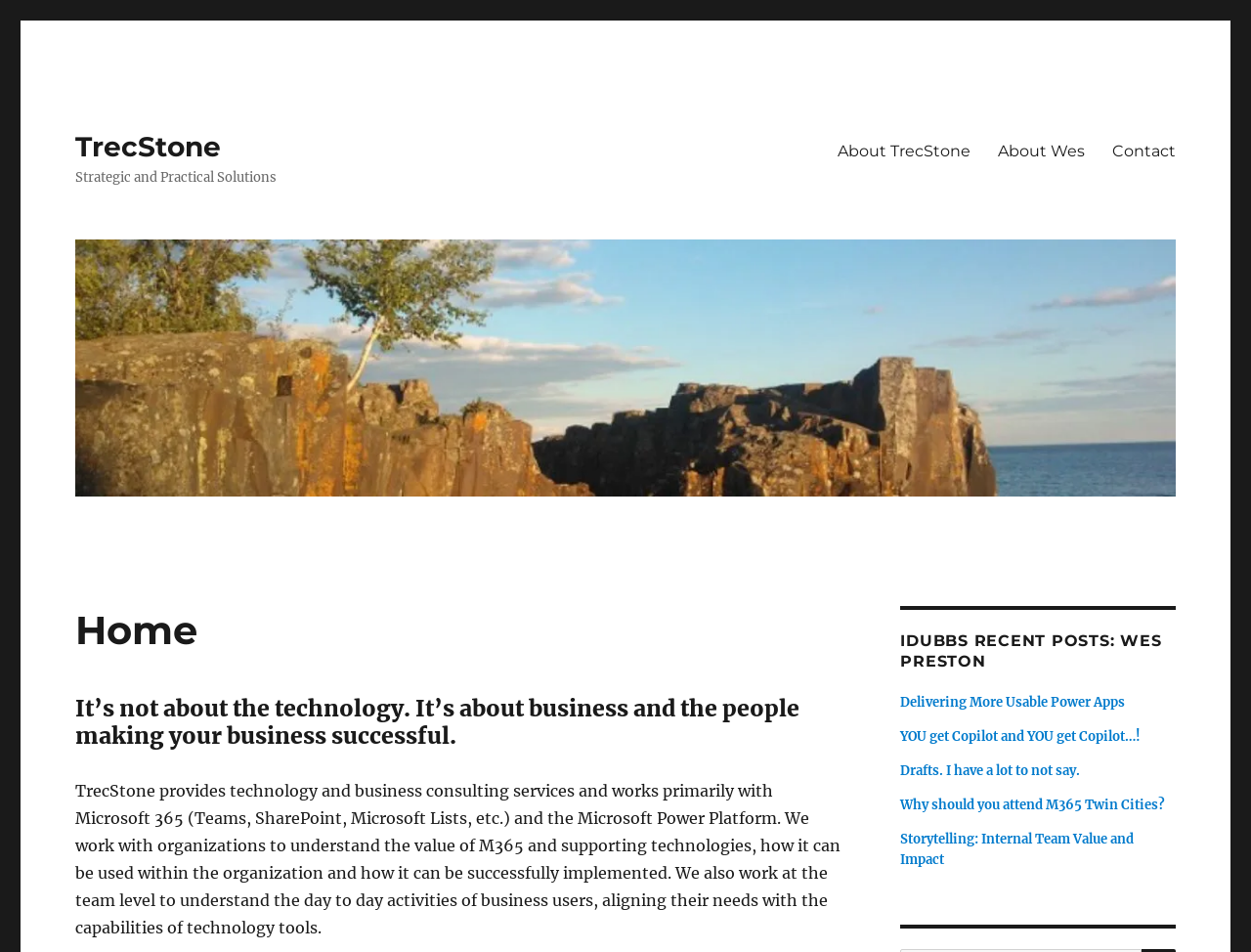Please locate the bounding box coordinates of the element that needs to be clicked to achieve the following instruction: "read the recent post 'Delivering More Usable Power Apps'". The coordinates should be four float numbers between 0 and 1, i.e., [left, top, right, bottom].

[0.72, 0.729, 0.899, 0.746]